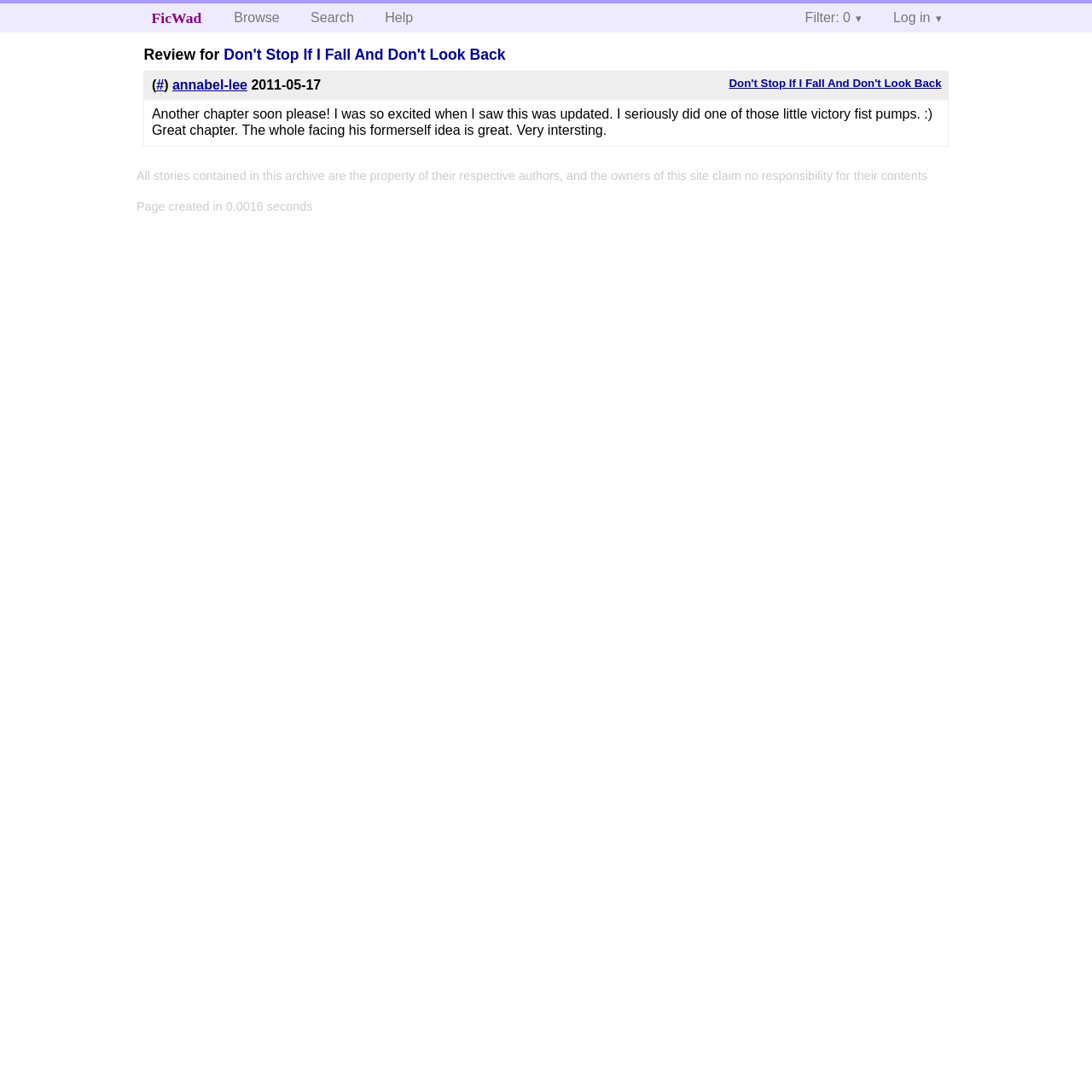Please determine the bounding box coordinates of the element to click in order to execute the following instruction: "Leave a comment". The coordinates should be four float numbers between 0 and 1, specified as [left, top, right, bottom].

None